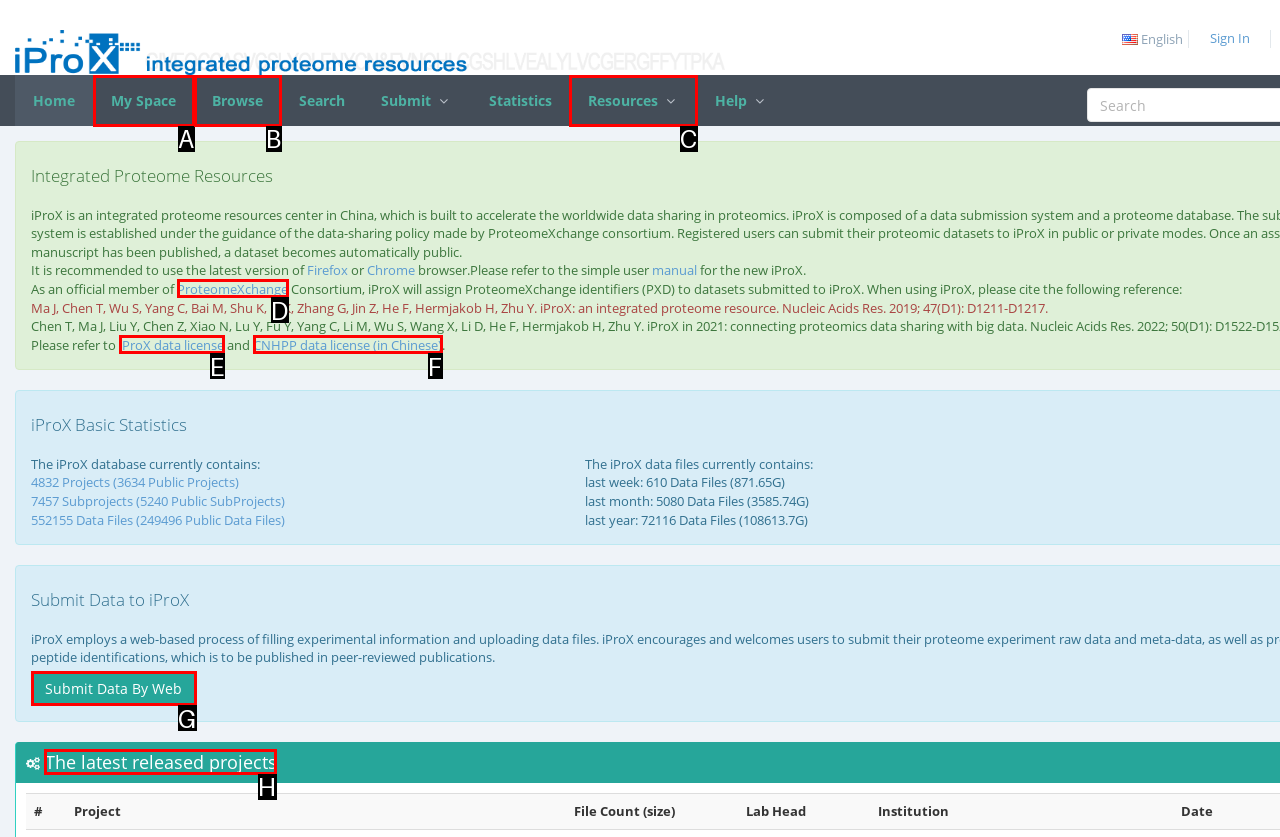Choose the correct UI element to click for this task: go to home page Answer using the letter from the given choices.

None